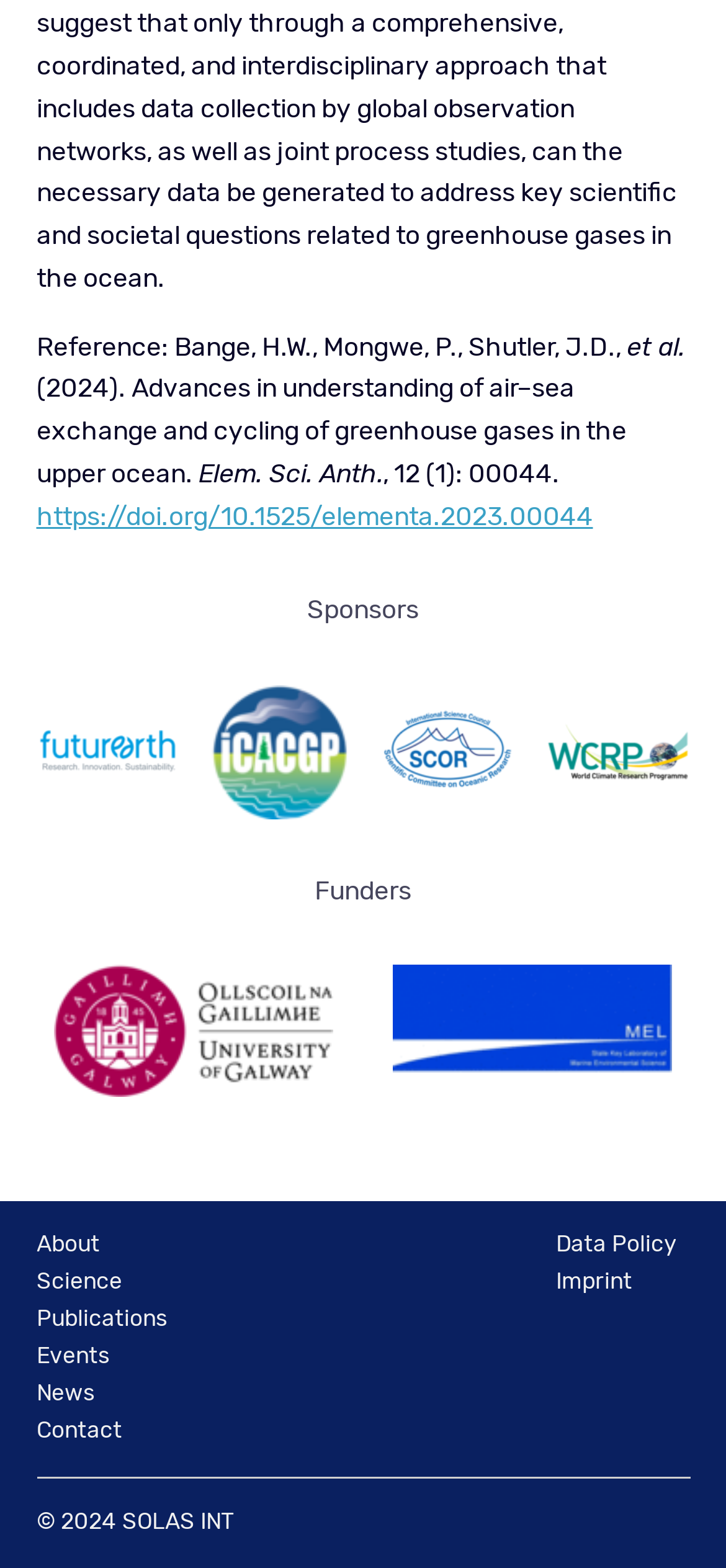Please identify the bounding box coordinates of where to click in order to follow the instruction: "Contact the organization".

[0.05, 0.901, 0.506, 0.925]